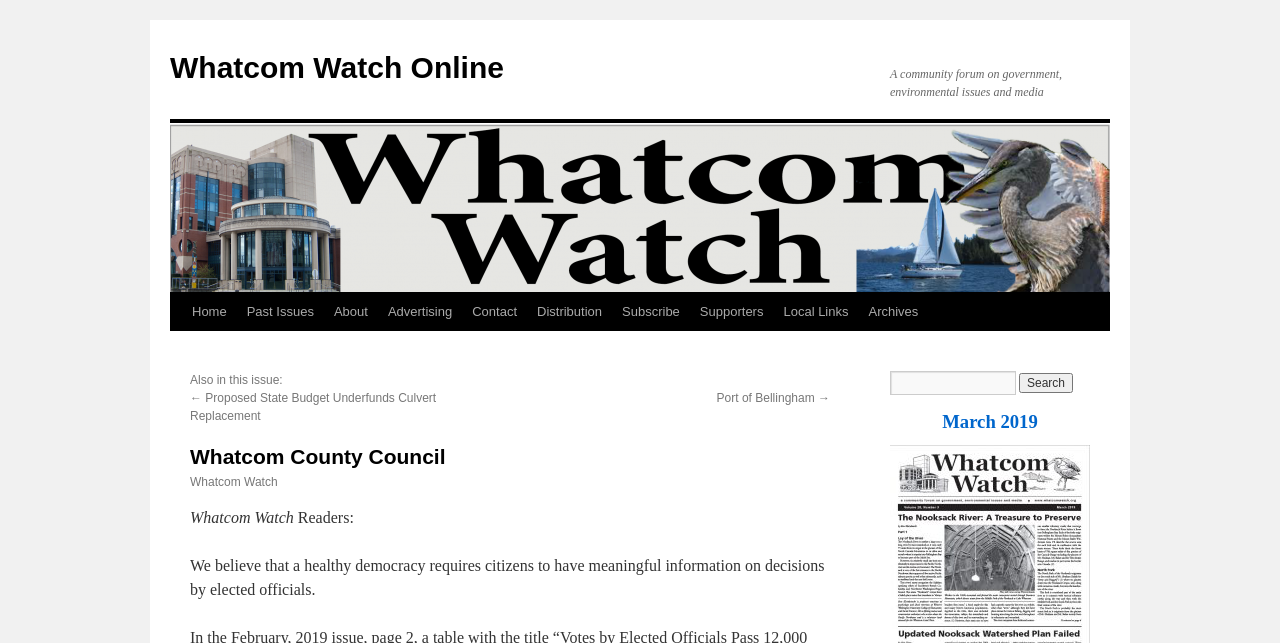Pinpoint the bounding box coordinates of the clickable area needed to execute the instruction: "View the March 2019 issue". The coordinates should be specified as four float numbers between 0 and 1, i.e., [left, top, right, bottom].

[0.736, 0.639, 0.811, 0.672]